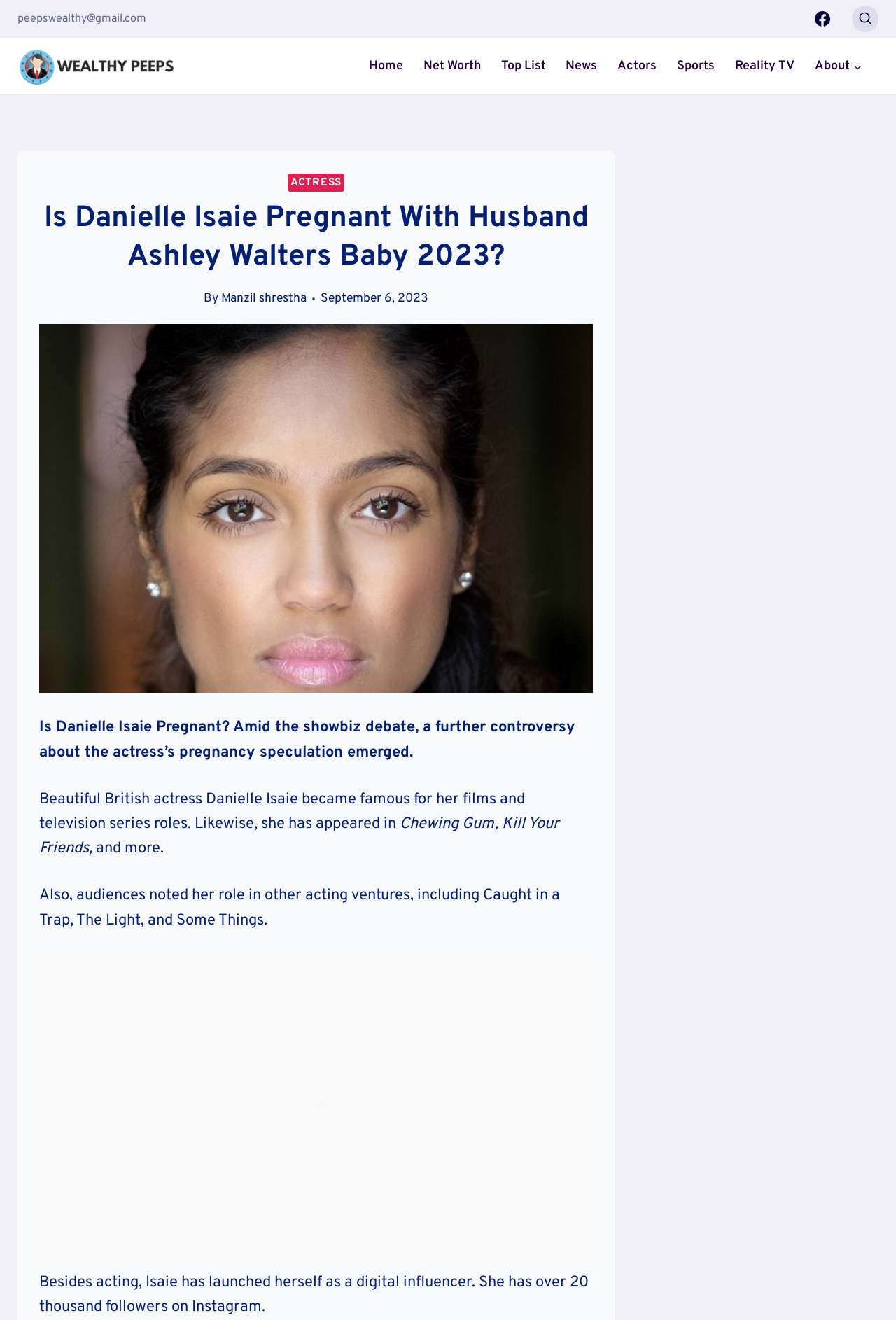What is the name of Danielle Isaie's husband?
Give a detailed response to the question by analyzing the screenshot.

The article's title mentions 'Husband Ashley Walters Baby 2023', indicating that Ashley Walters is Danielle Isaie's husband.